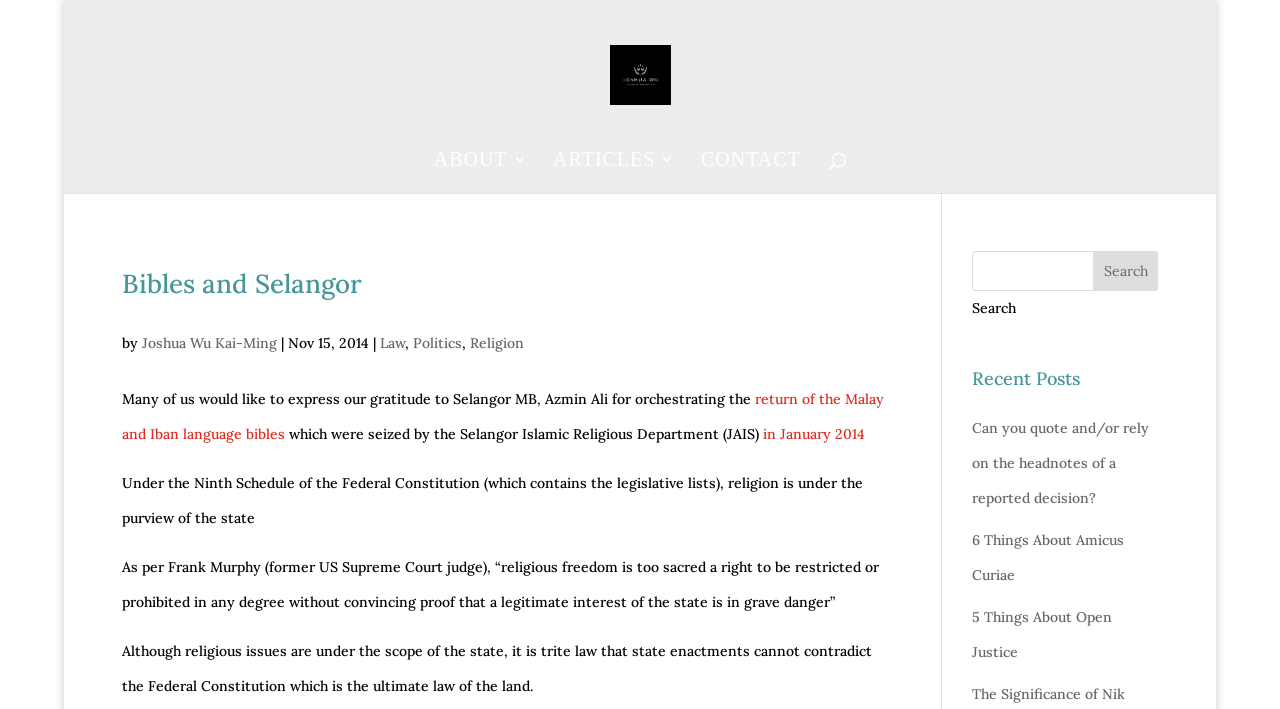Can you specify the bounding box coordinates for the region that should be clicked to fulfill this instruction: "View the CONTACT page".

[0.548, 0.214, 0.626, 0.272]